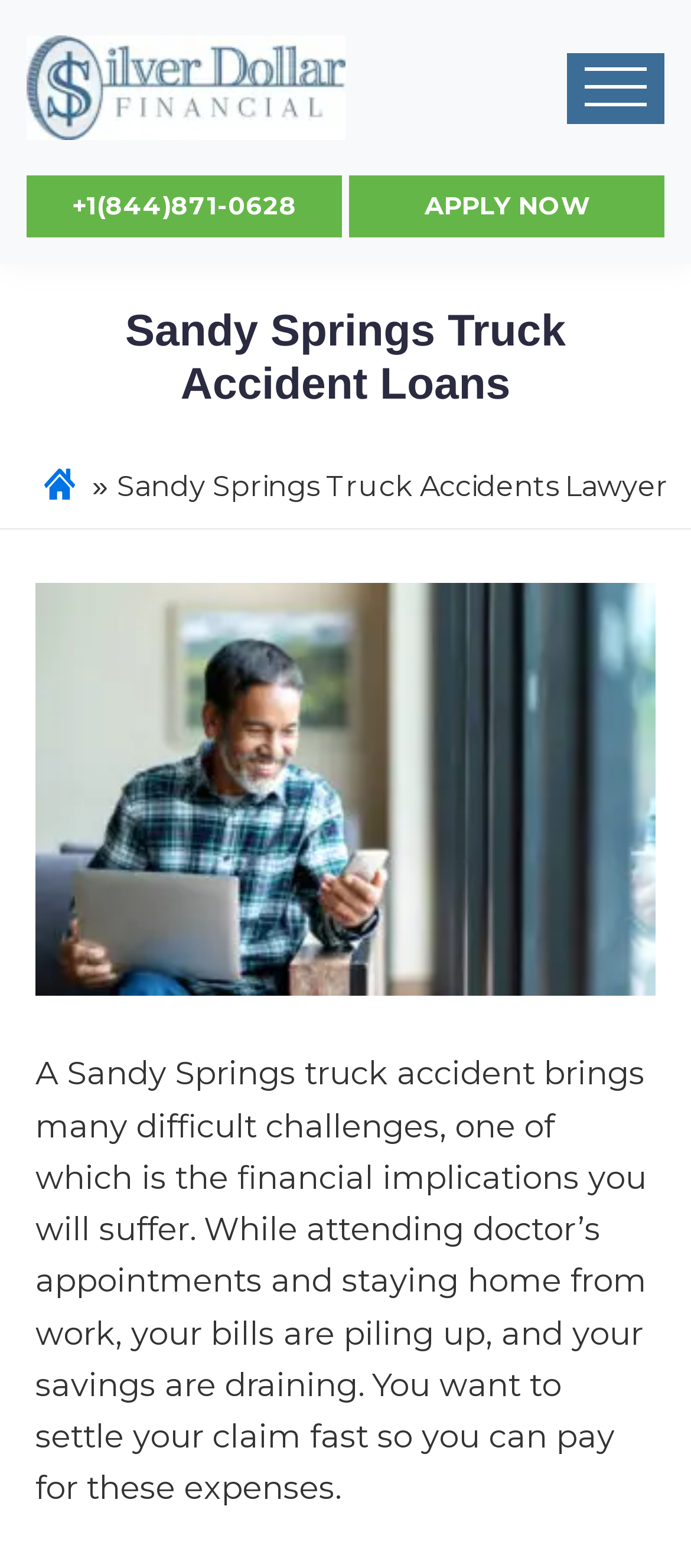Please find and report the primary heading text from the webpage.

Sandy Springs Truck Accident Loans